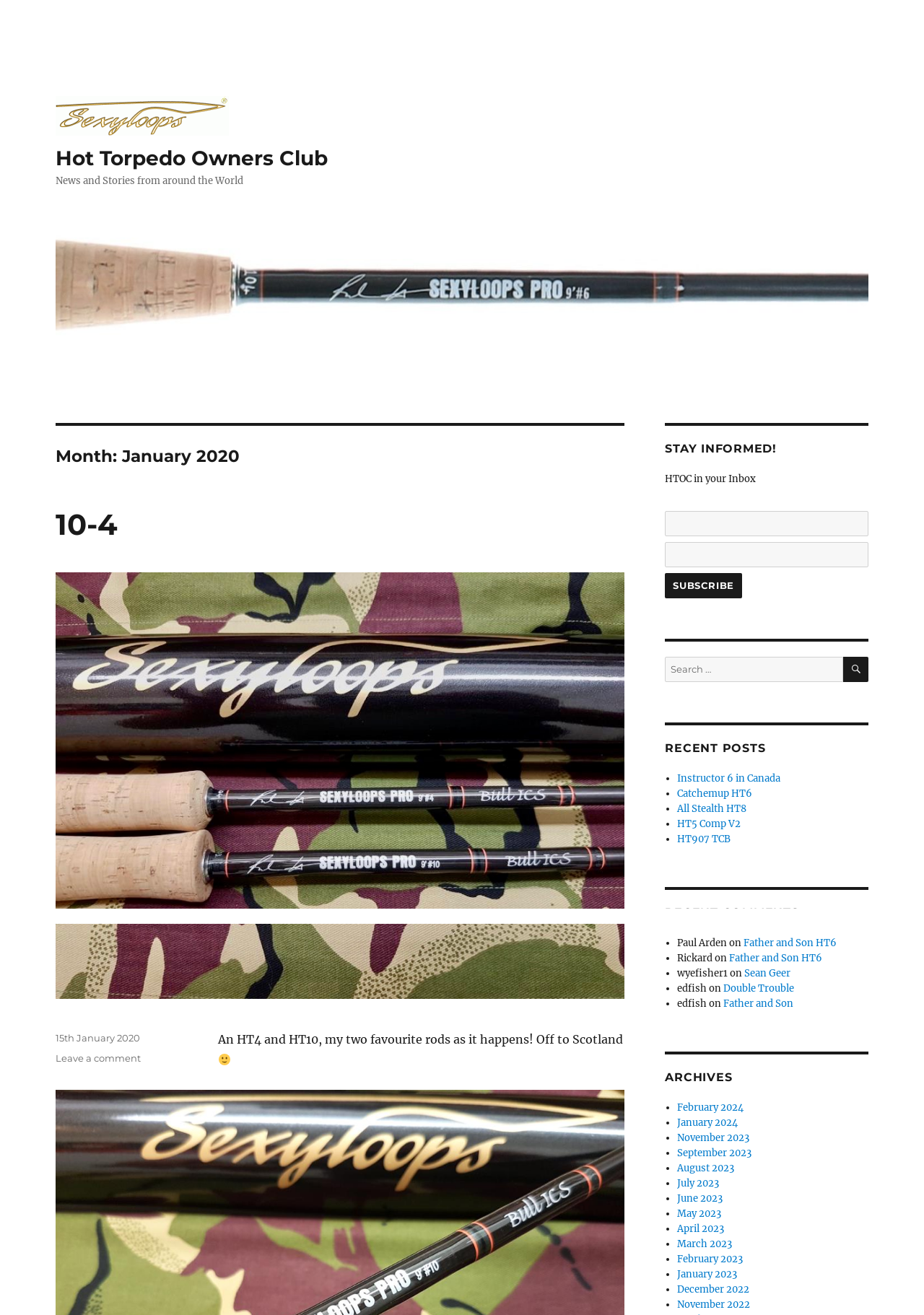What is the purpose of the search box?
Analyze the image and provide a thorough answer to the question.

The search box is located in the 'RECENT POSTS' section, and its purpose can be inferred from the text 'Search for:' and the presence of a searchbox element, suggesting that users can search for specific posts or comments within the club's website.